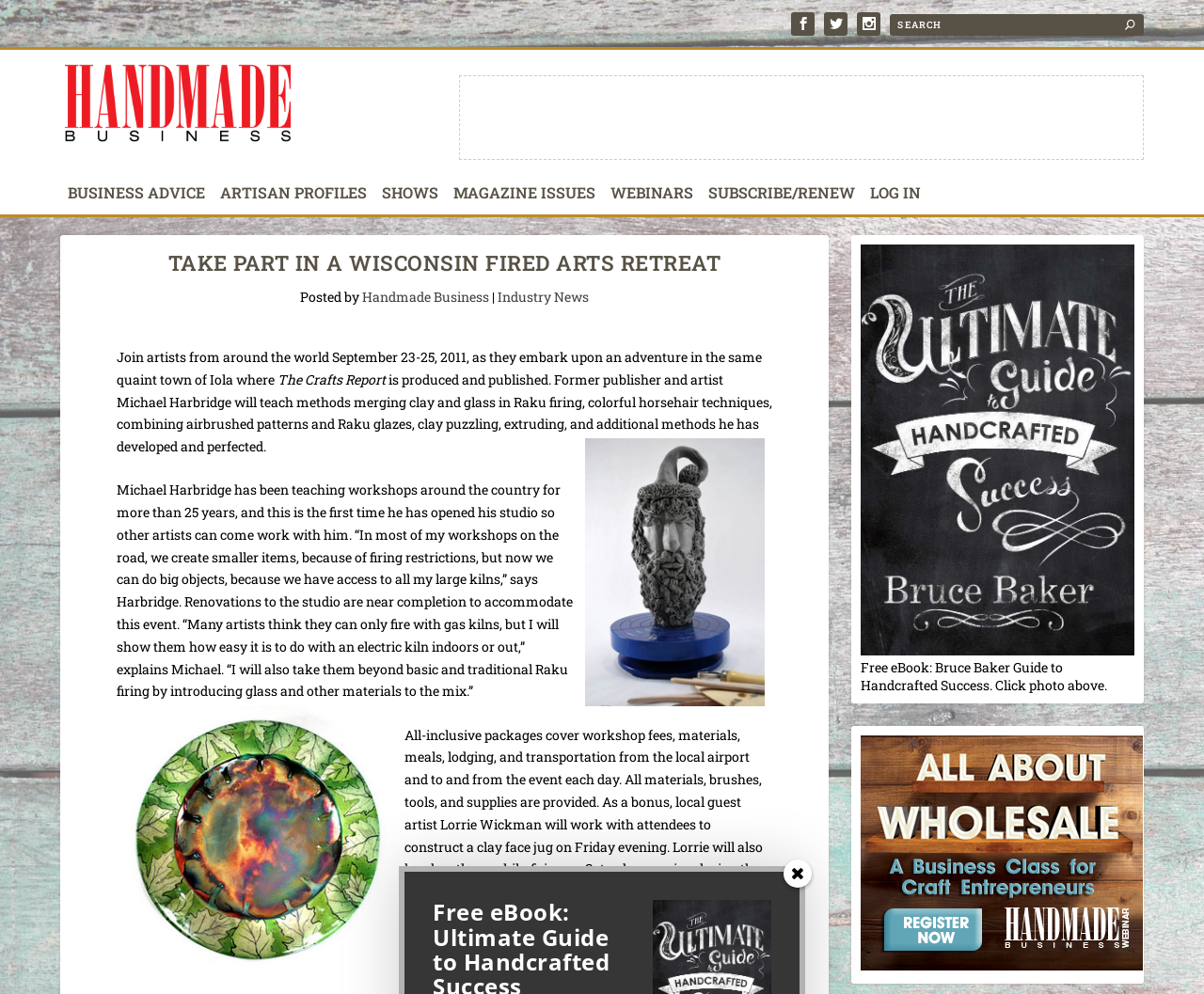What is the location of the fired arts retreat?
Using the image as a reference, give an elaborate response to the question.

Based on the webpage content, it is mentioned that the fired arts retreat will take place in Iola, Wisconsin, which is in the middle of the state, an hour from Green Bay.